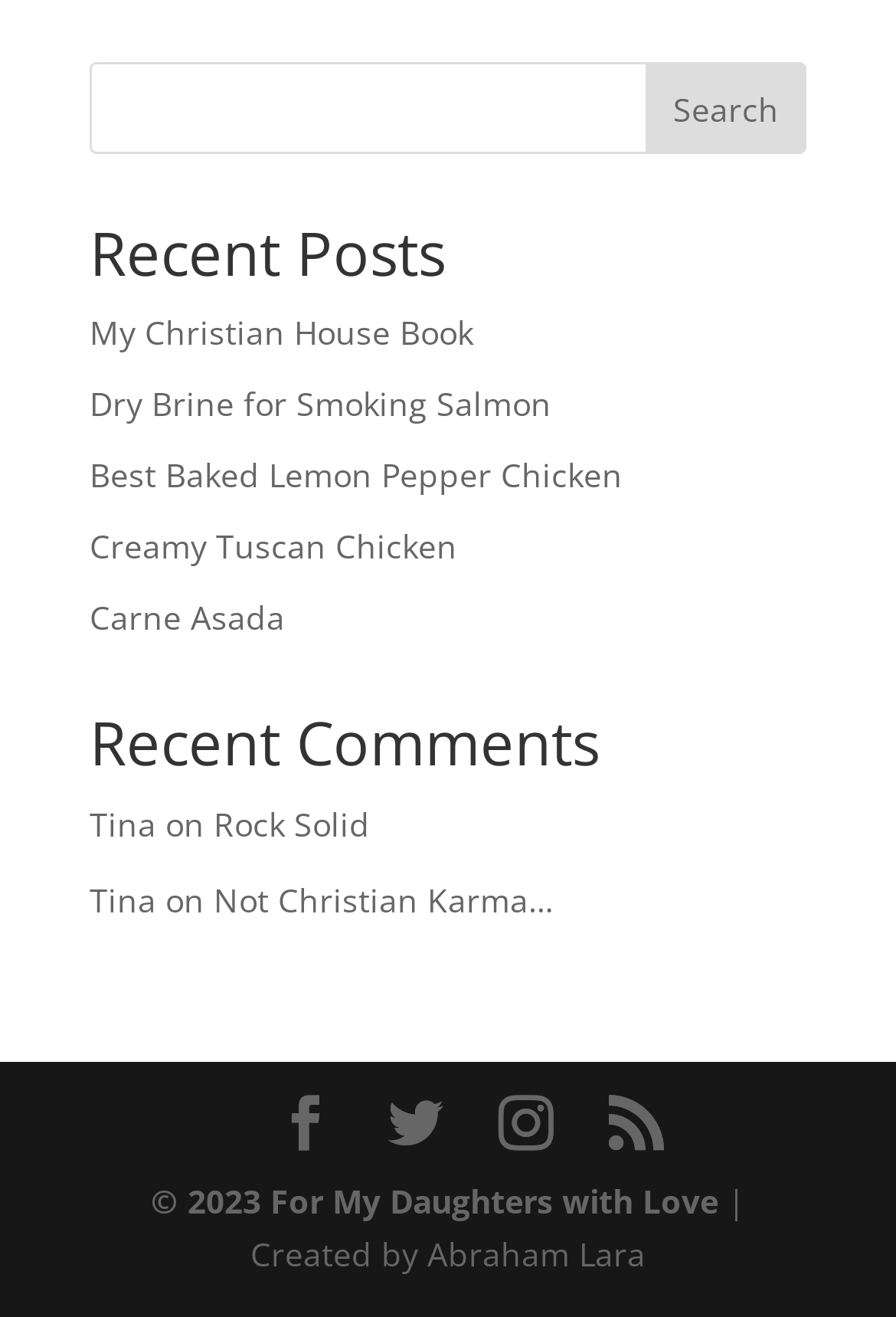Identify the bounding box coordinates for the element you need to click to achieve the following task: "search for something". The coordinates must be four float values ranging from 0 to 1, formatted as [left, top, right, bottom].

[0.1, 0.048, 0.9, 0.118]